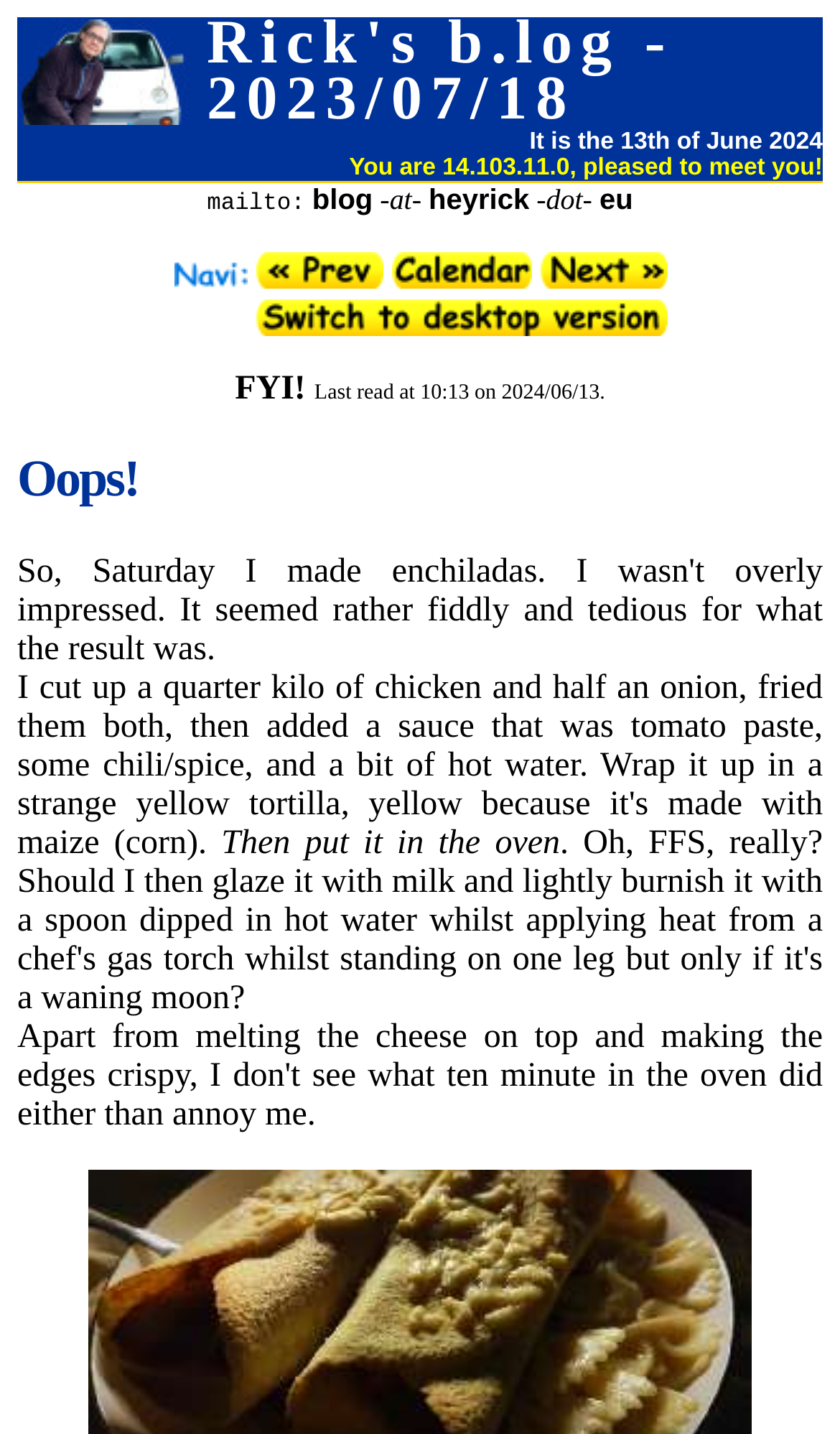What is the email address mentioned on the webpage?
Based on the image, answer the question in a detailed manner.

The email address is constructed by combining the static text elements 'mailto:', 'blog', '-at-', 'heyrick', '-dot-', and 'eu'.